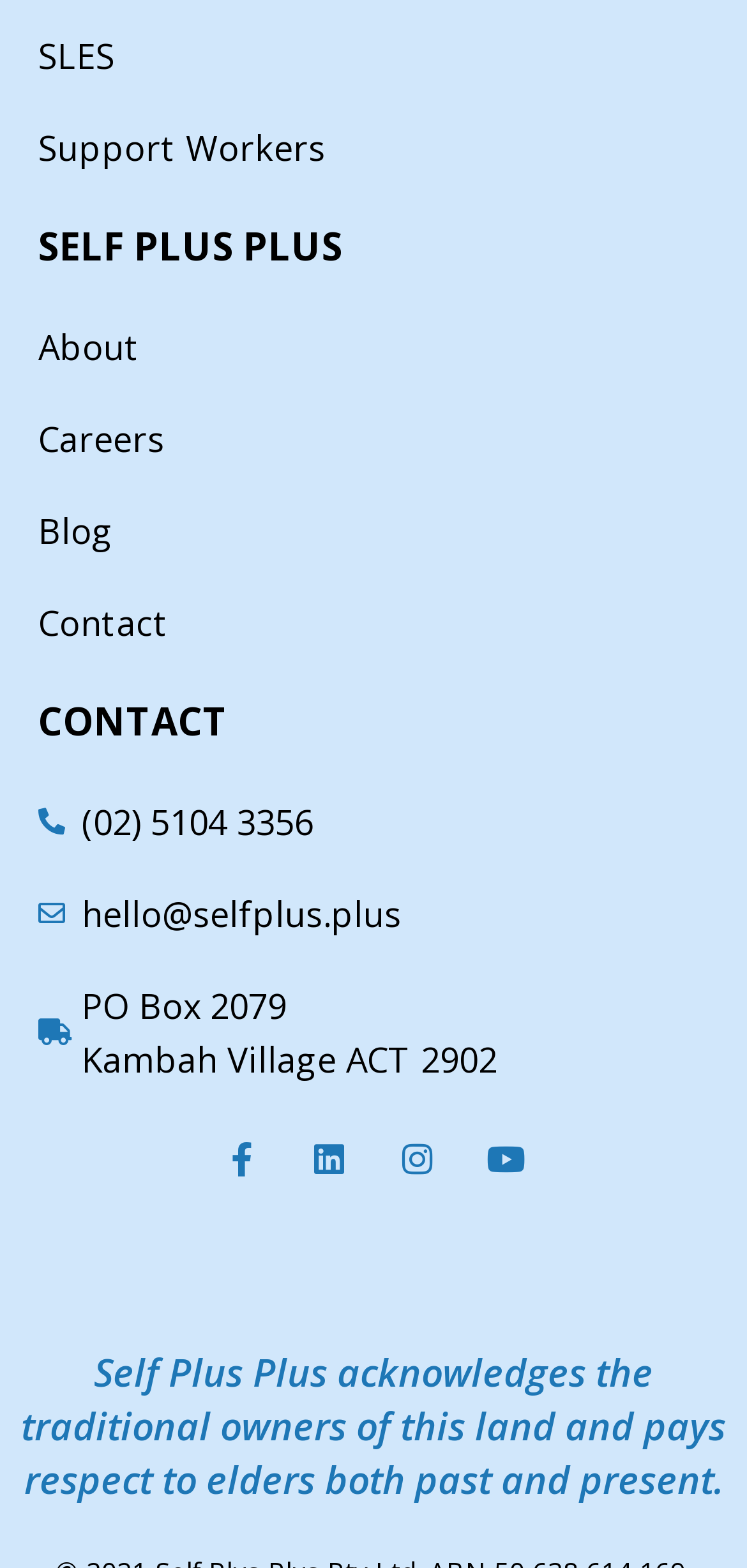What is the phone number to contact?
Look at the webpage screenshot and answer the question with a detailed explanation.

I found the phone number by looking at the link element with the text '(02) 5104 3356' which is likely to be the contact phone number.